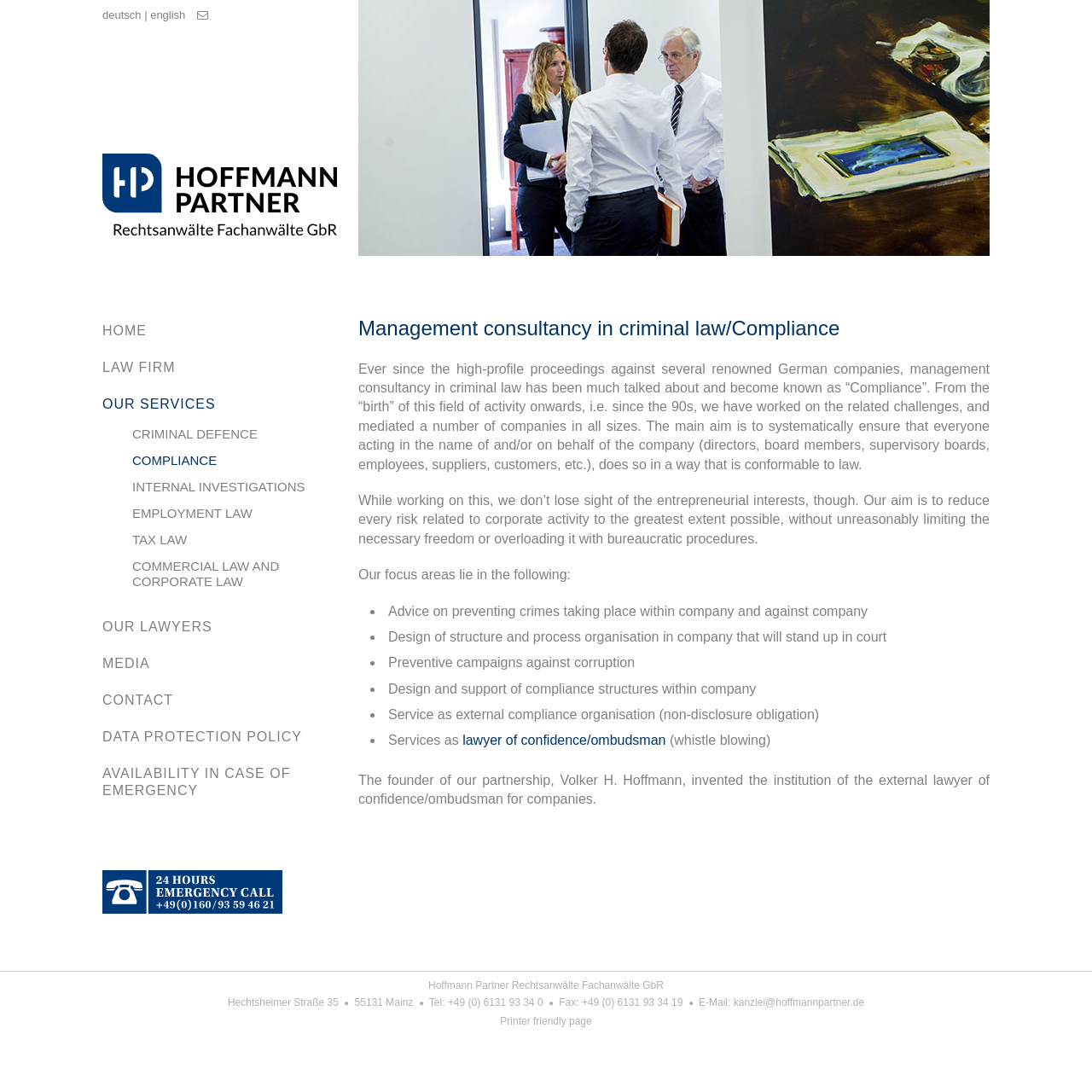Provide the bounding box coordinates of the section that needs to be clicked to accomplish the following instruction: "Learn about Compliance."

[0.121, 0.415, 0.199, 0.428]